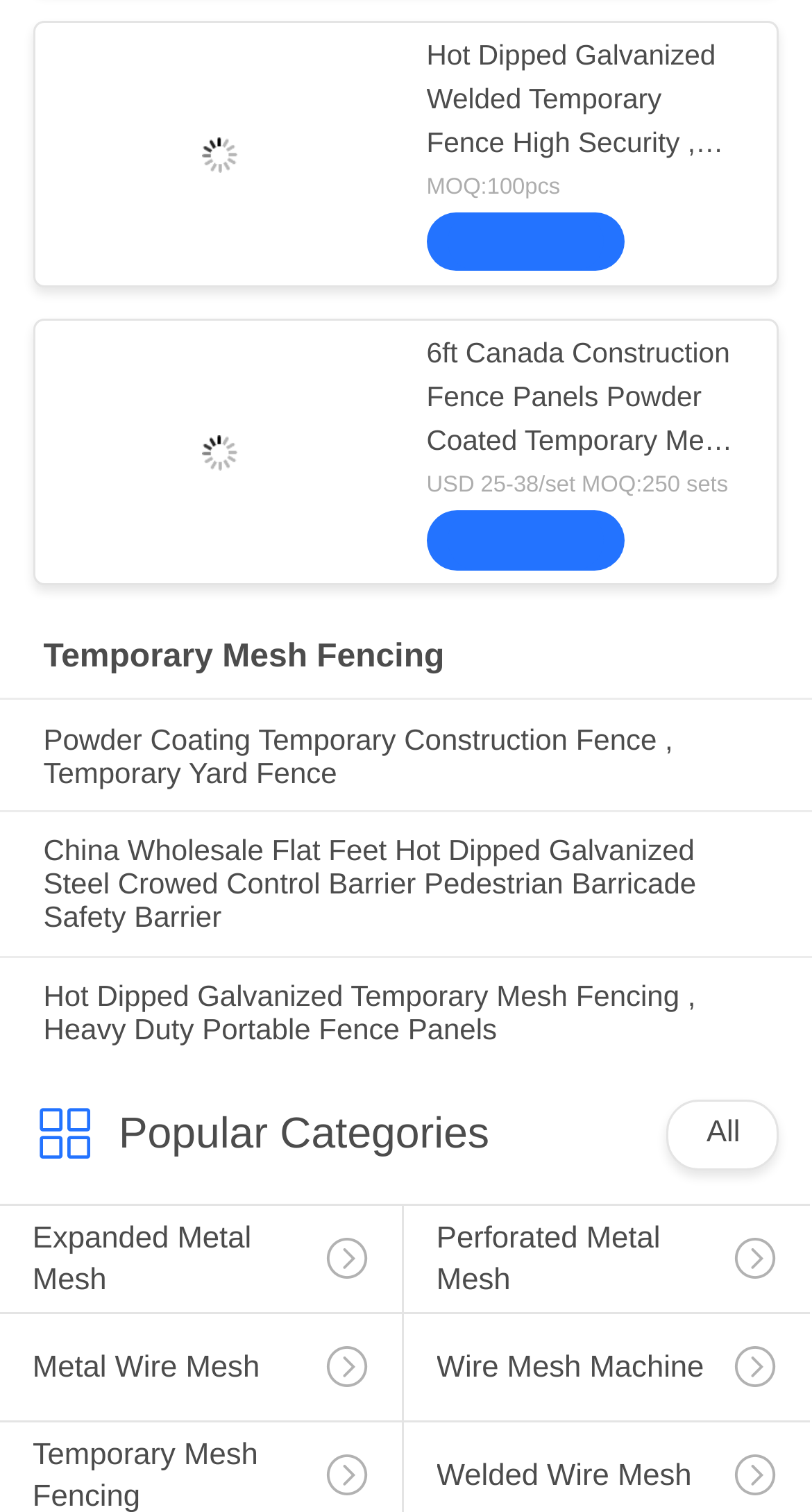Please find the bounding box for the following UI element description. Provide the coordinates in (top-left x, top-left y, bottom-right x, bottom-right y) format, with values between 0 and 1: All

[0.87, 0.739, 0.911, 0.761]